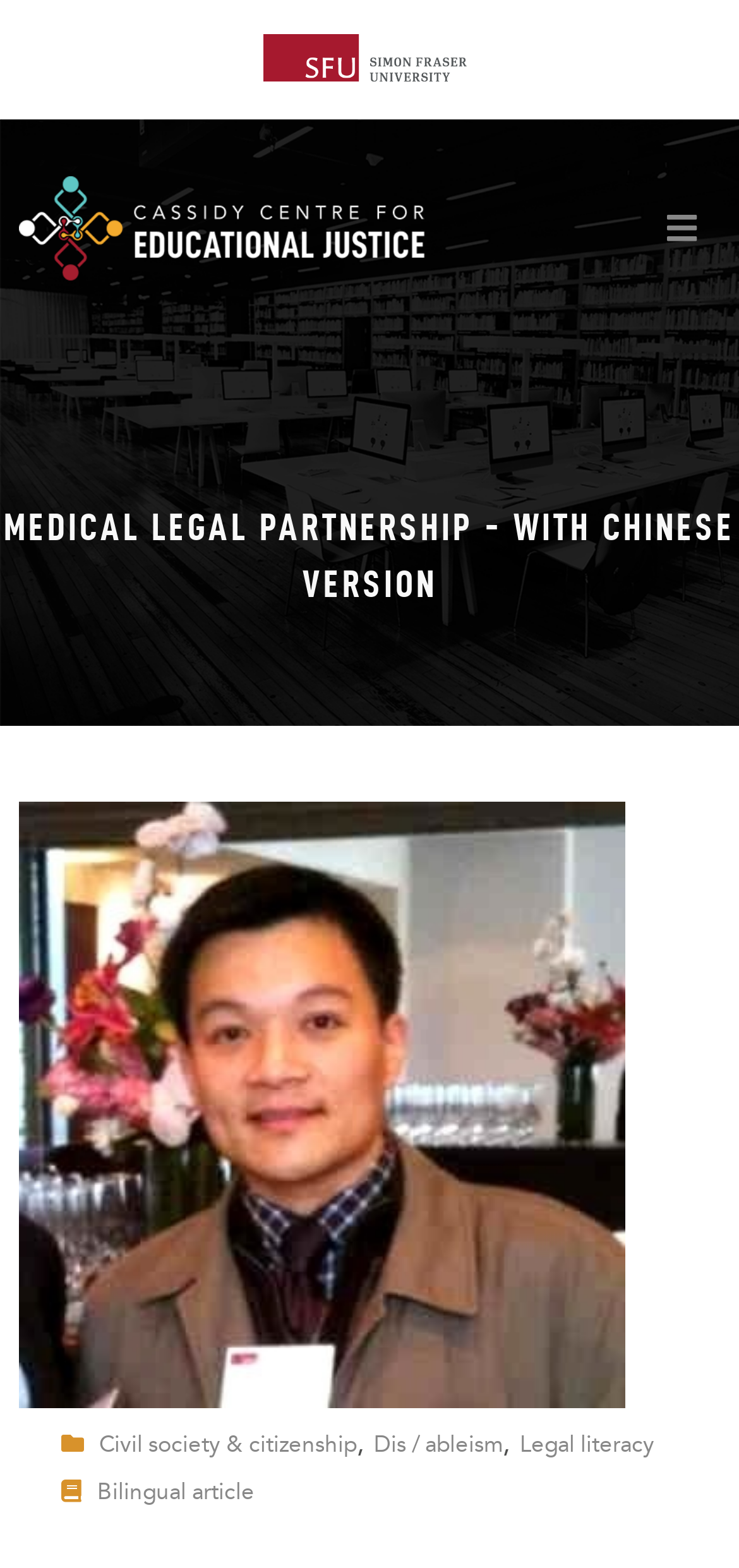What is the main topic of the webpage?
Based on the screenshot, provide a one-word or short-phrase response.

Medical legal partnership